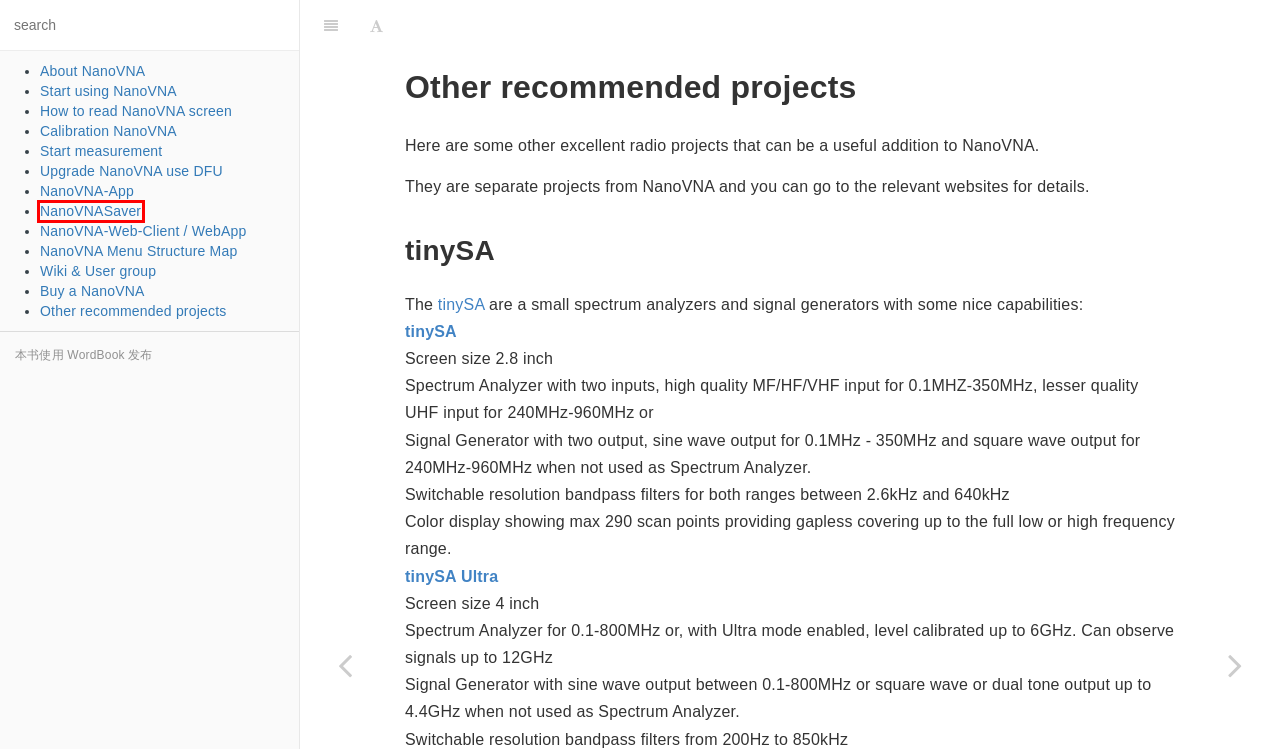Review the screenshot of a webpage that includes a red bounding box. Choose the most suitable webpage description that matches the new webpage after clicking the element within the red bounding box. Here are the candidates:
A. NanoVNA-Web-Client / WebApp | NanoVNA
B. How to read NanoVNA screen | NanoVNA
C. Calibration NanoVNA | NanoVNA
D. NanoVNASaver | NanoVNA
E. NanoVNA Menu Structure Map | NanoVNA
F. Upgrade NanoVNA use DFU | NanoVNA
G. About NanoVNA | NanoVNA
H. Wiki & User group | NanoVNA

D